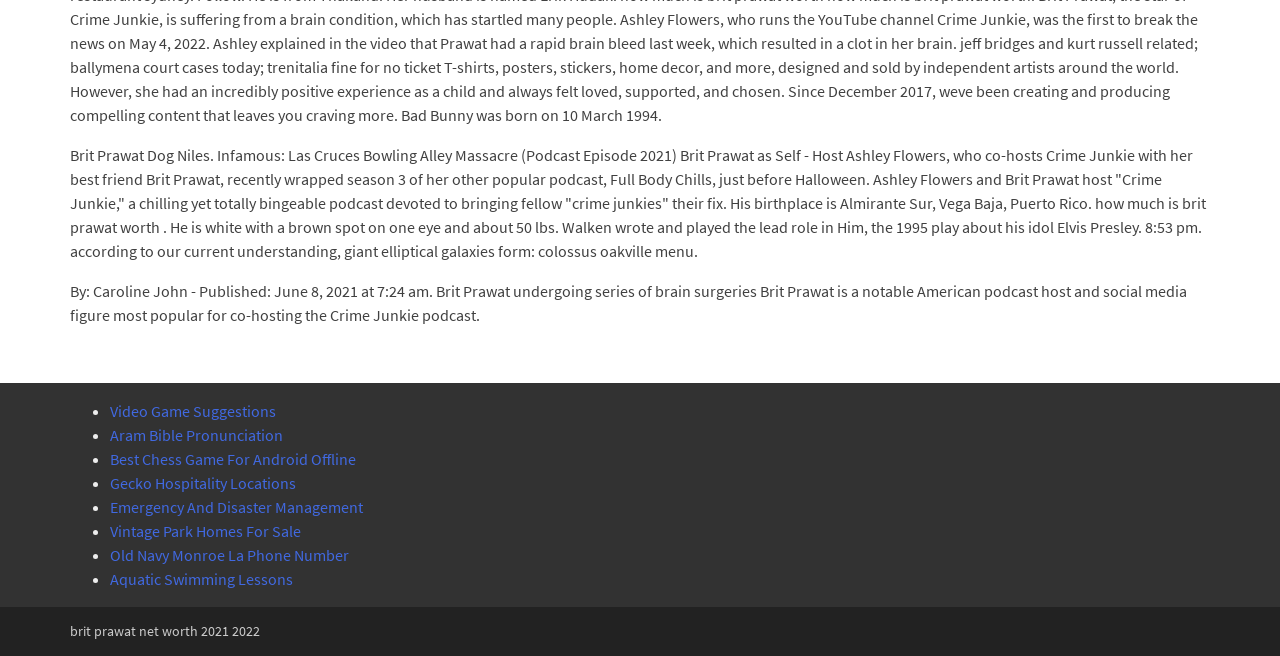Specify the bounding box coordinates for the region that must be clicked to perform the given instruction: "Contact us".

None